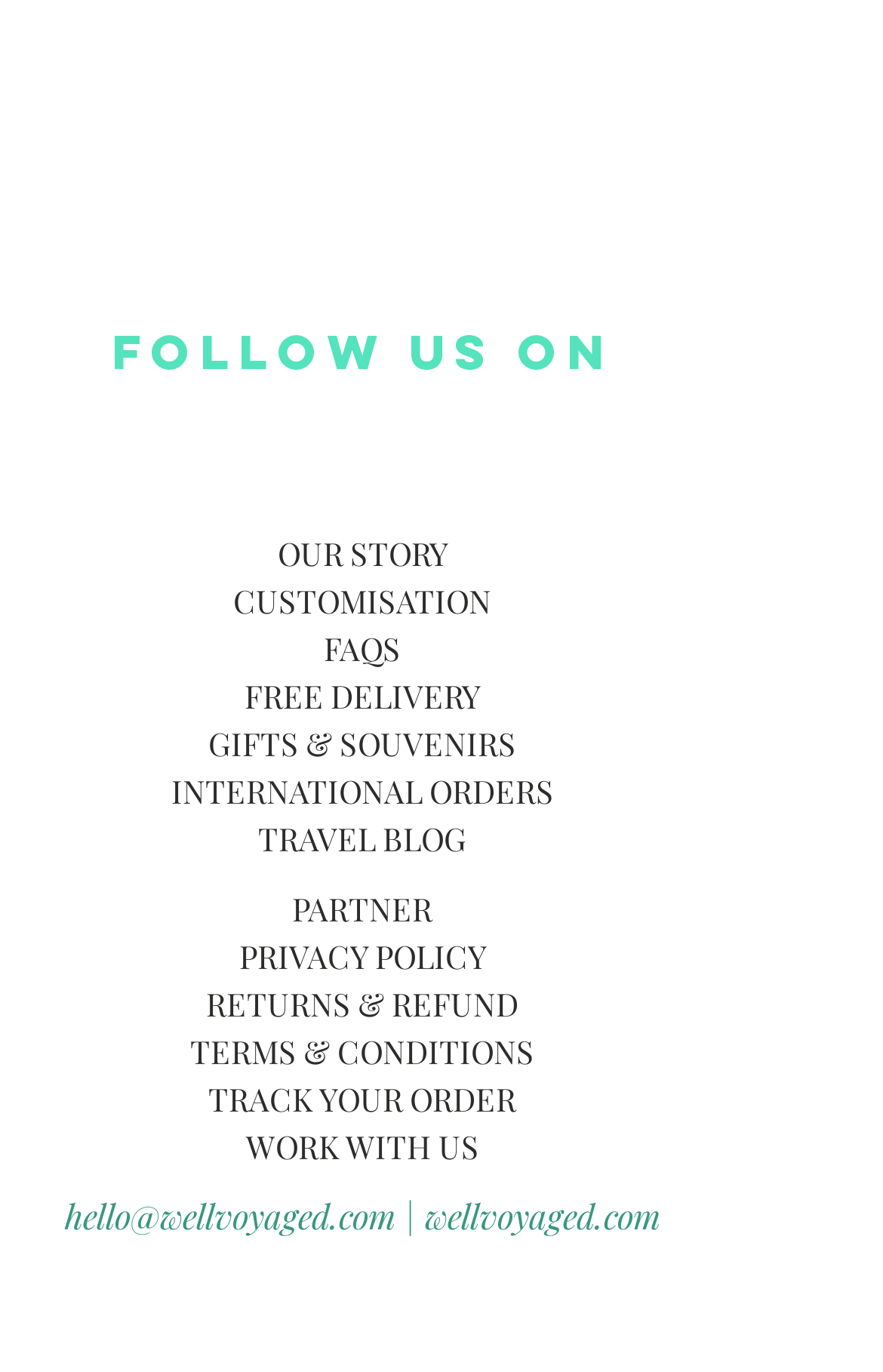Using a single word or phrase, answer the following question: 
How many links are there in the webpage?

15